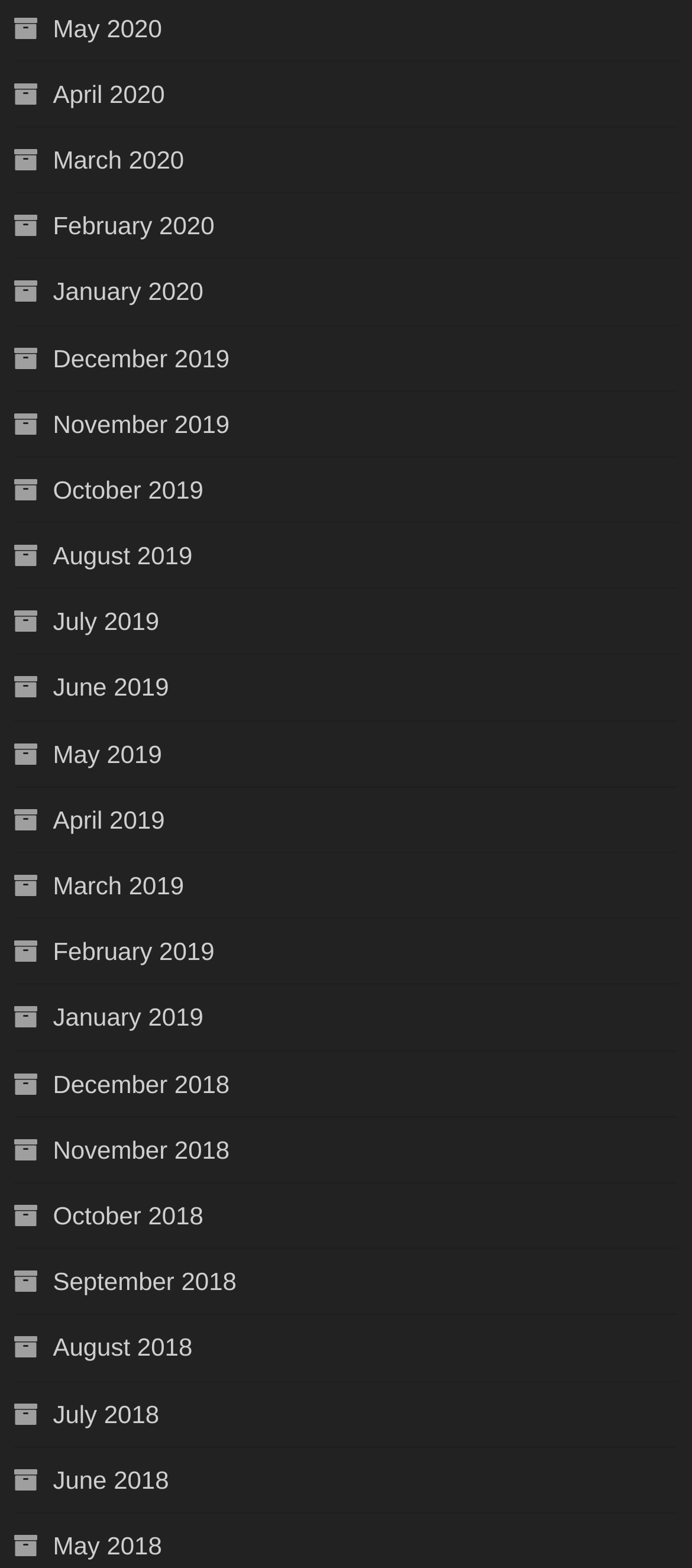Identify the bounding box for the UI element that is described as follows: "March 2019".

[0.02, 0.55, 0.266, 0.579]